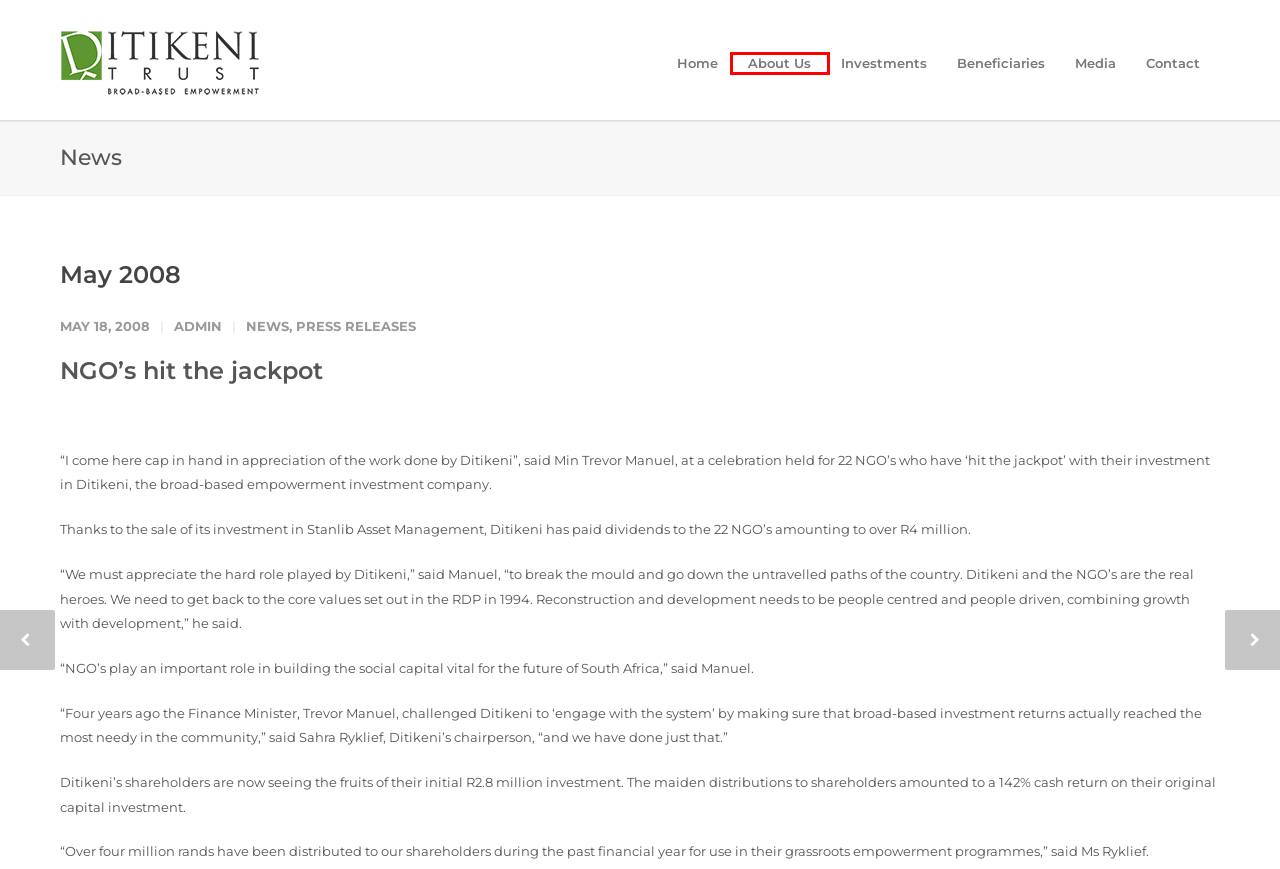With the provided screenshot showing a webpage and a red bounding box, determine which webpage description best fits the new page that appears after clicking the element inside the red box. Here are the options:
A. Investments - Ditikeni
B. Press Releases Archives - Ditikeni
C. About Us - Ditikeni
D. News Archives - Ditikeni
E. Beneficiaries - Ditikeni
F. Home - Ditikeni
G. Contact - Ditikeni
H. admin, Author at Ditikeni

C